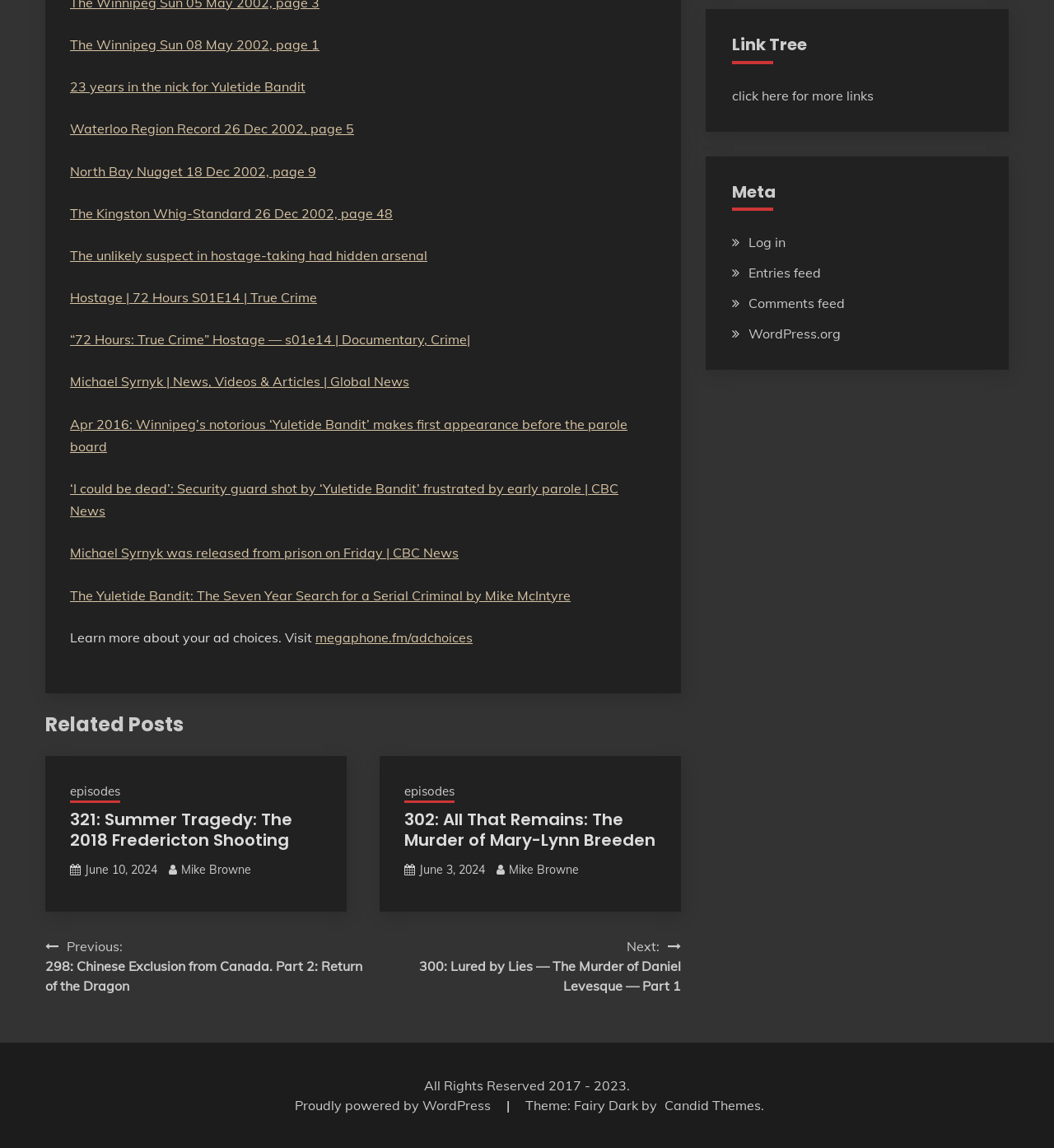Could you indicate the bounding box coordinates of the region to click in order to complete this instruction: "Click on 'The Winnipeg Sun 08 May 2002, page 1'".

[0.066, 0.032, 0.303, 0.046]